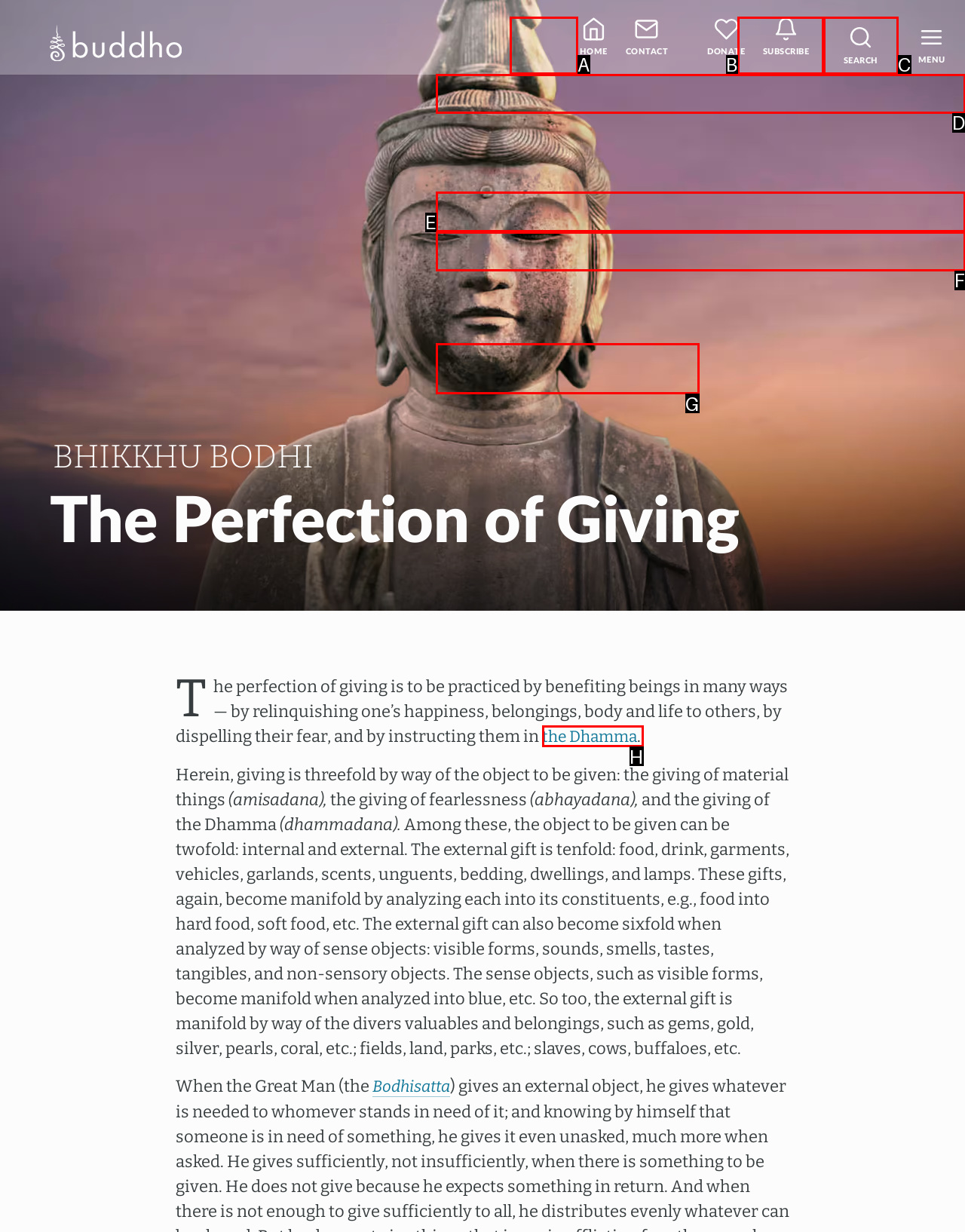Determine which HTML element best fits the description: Free Meditation Course
Answer directly with the letter of the matching option from the available choices.

G